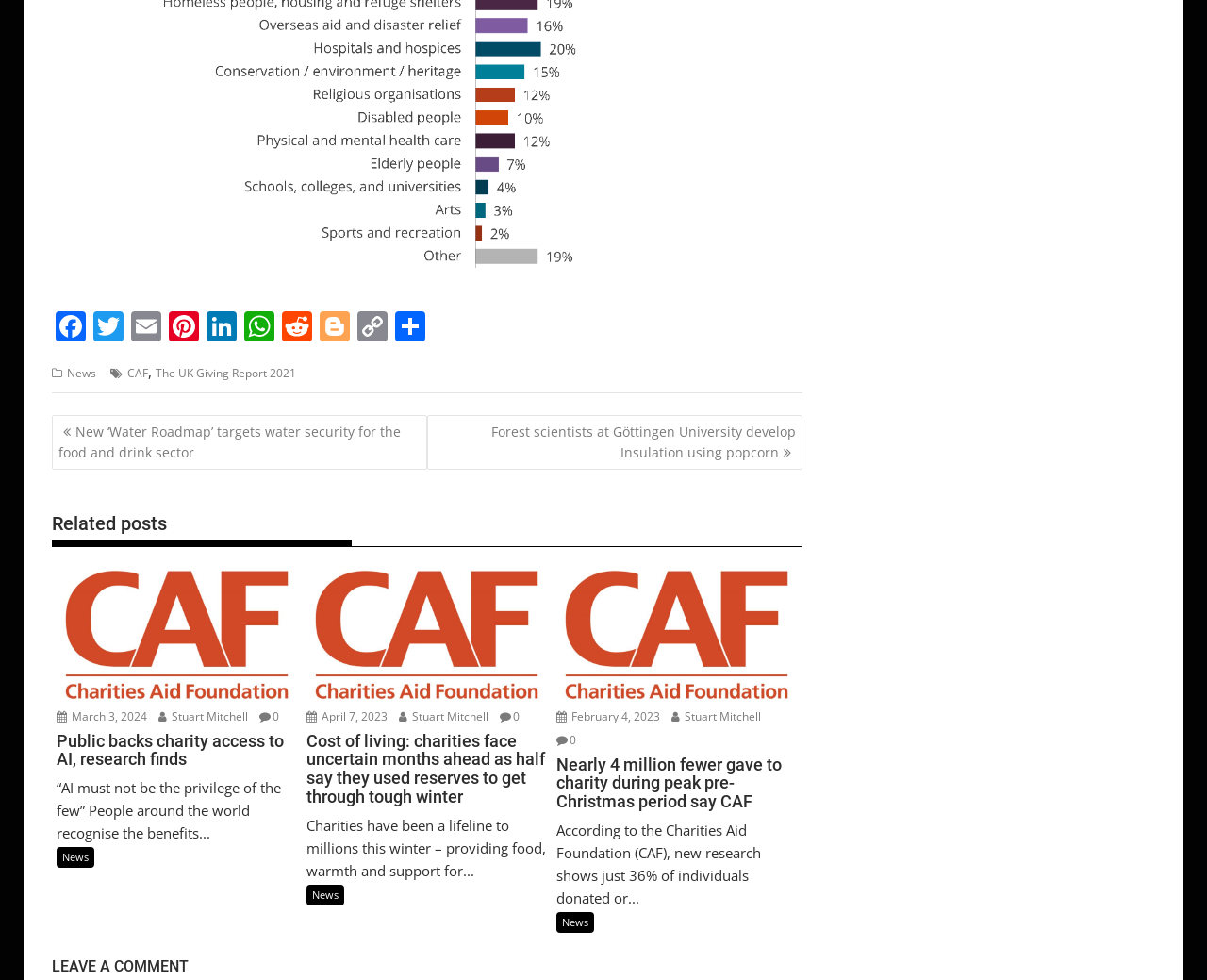Please identify the bounding box coordinates of the region to click in order to complete the given instruction: "Share on Facebook". The coordinates should be four float numbers between 0 and 1, i.e., [left, top, right, bottom].

[0.043, 0.318, 0.074, 0.352]